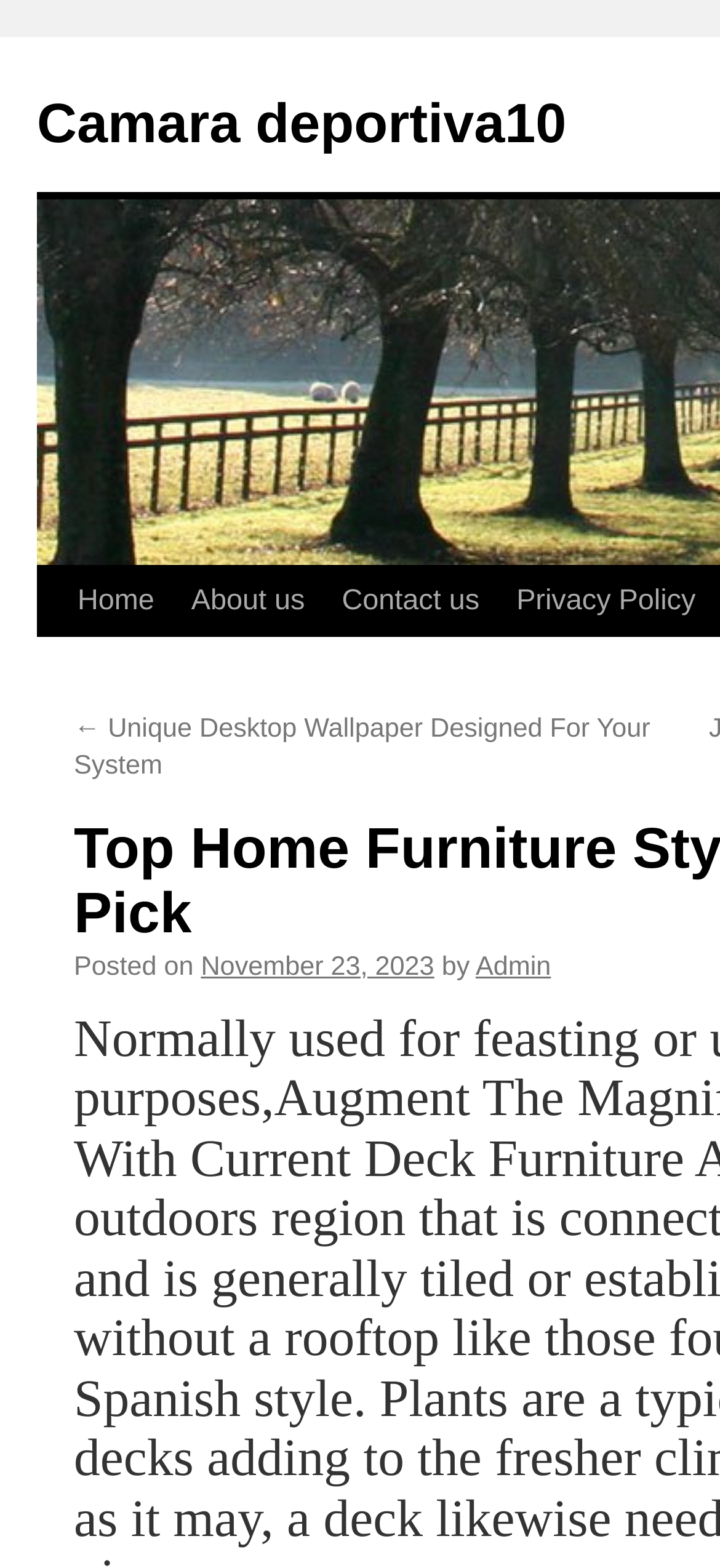Extract the primary heading text from the webpage.

Top Home Furniture Styles That You Can Pick